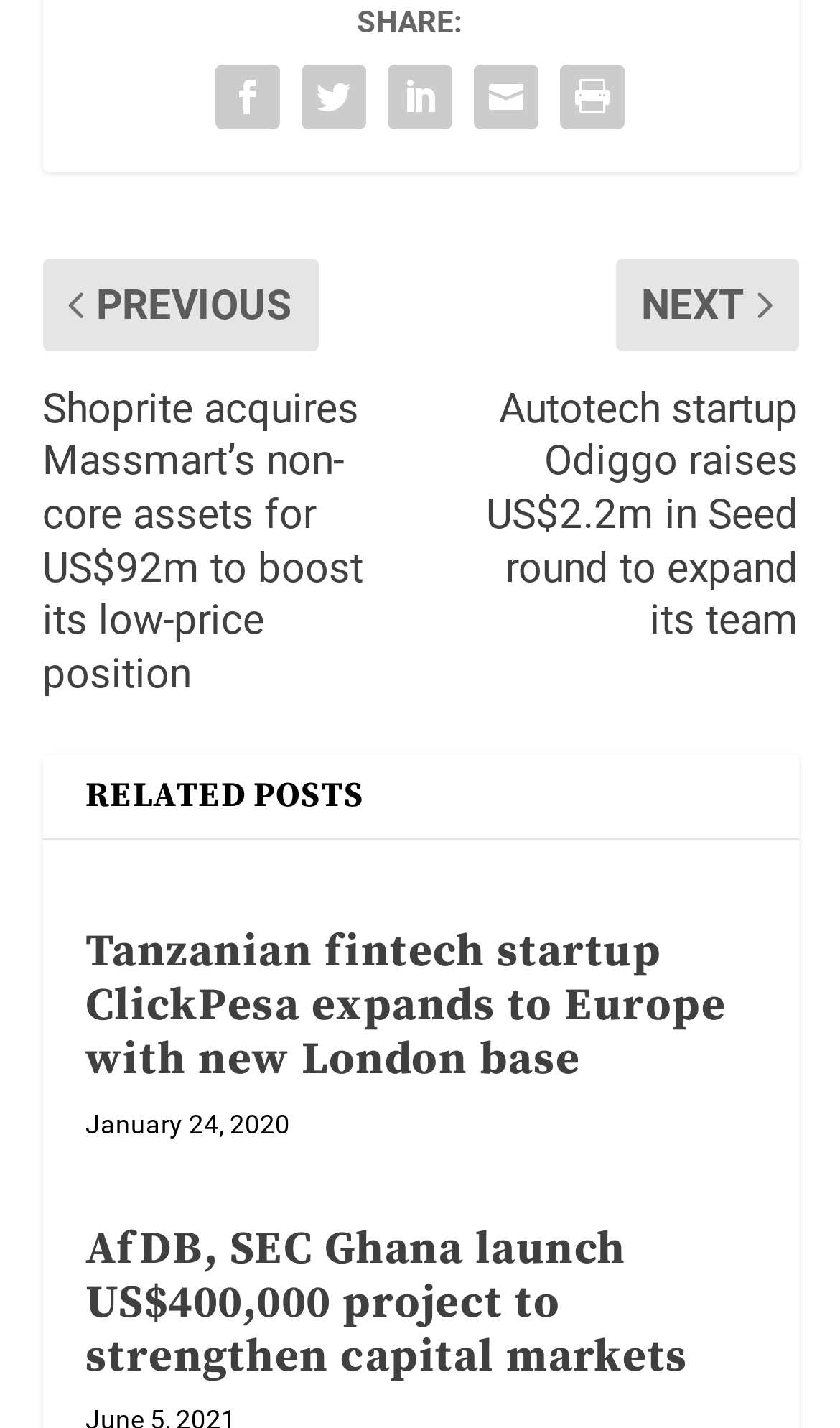What is the category of the content on this webpage?
Give a detailed and exhaustive answer to the question.

The webpage contains multiple related posts with titles, links, and publication dates, which suggests that the content on this webpage is a collection of news articles or blog posts.